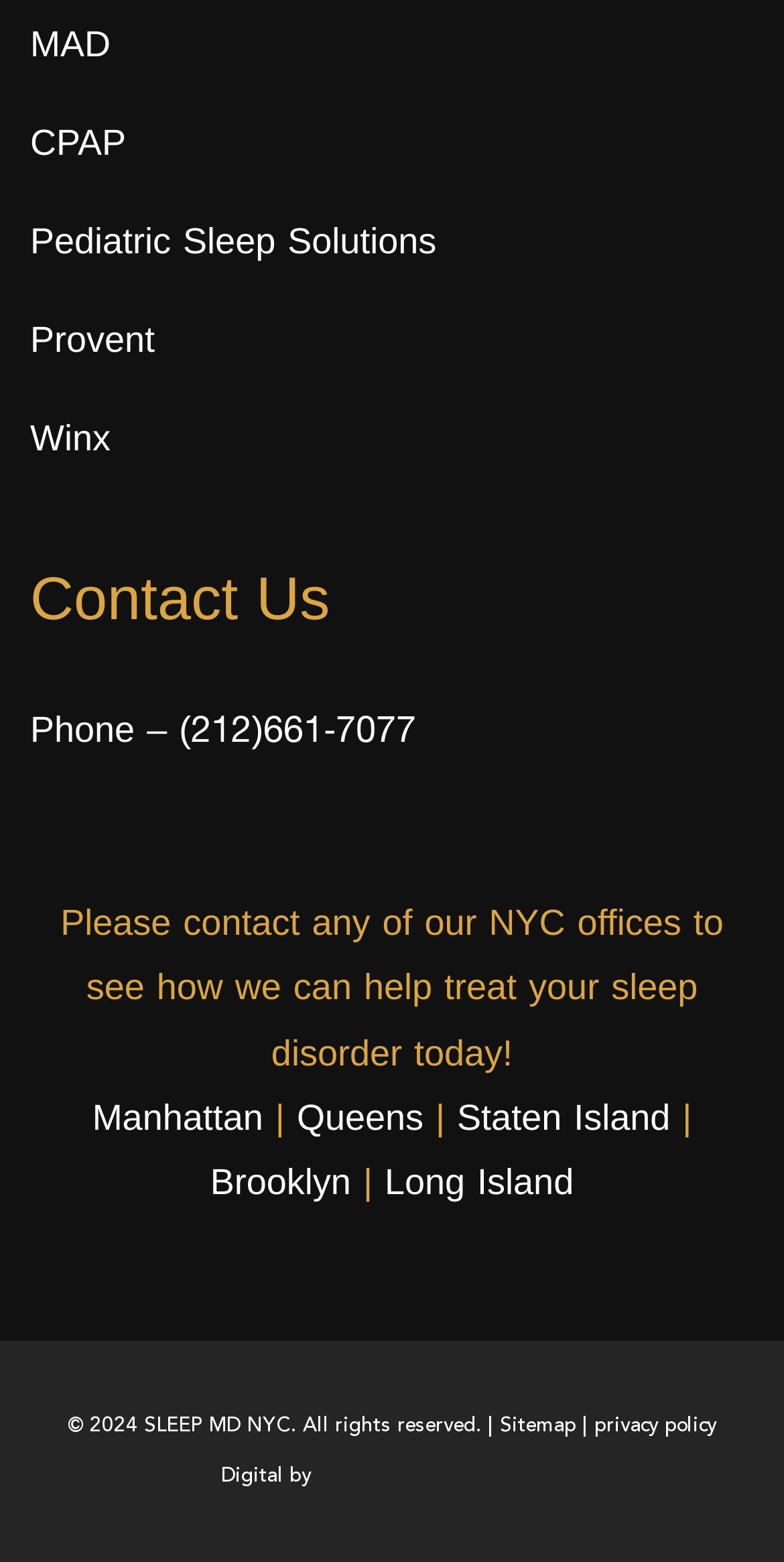Use one word or a short phrase to answer the question provided: 
What is the name of the company?

SLEEP MD NYC